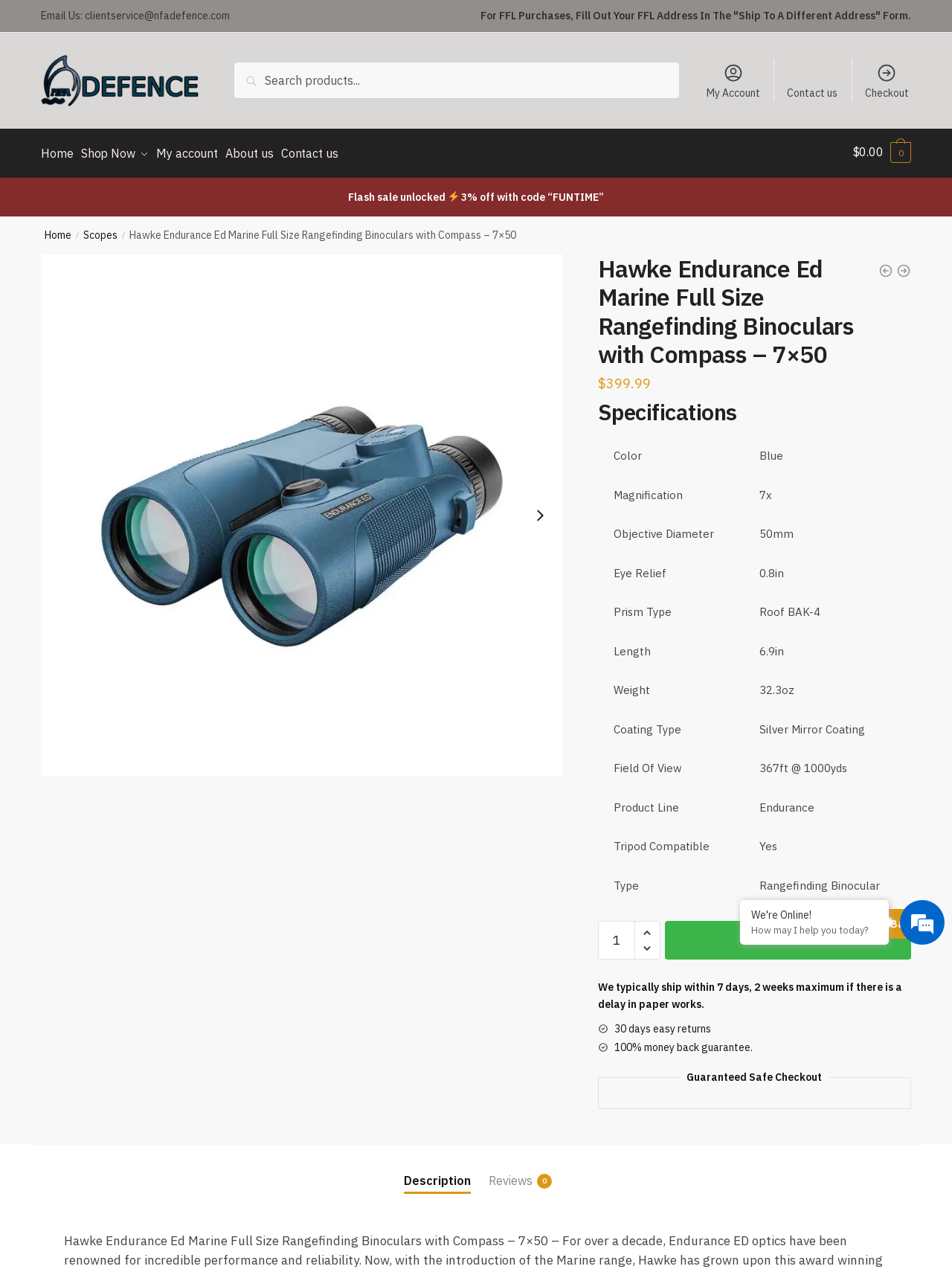Please determine the bounding box coordinates of the element to click on in order to accomplish the following task: "Search for products". Ensure the coordinates are four float numbers ranging from 0 to 1, i.e., [left, top, right, bottom].

[0.246, 0.049, 0.714, 0.077]